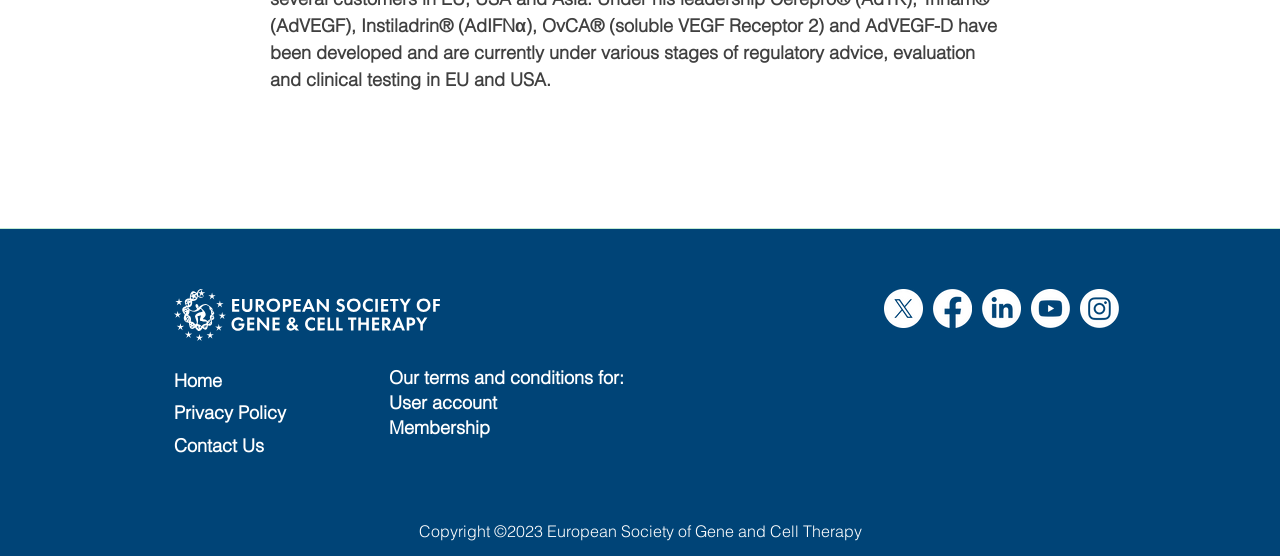What is Instiladrin?
Please provide a single word or phrase based on the screenshot.

AdIFNα